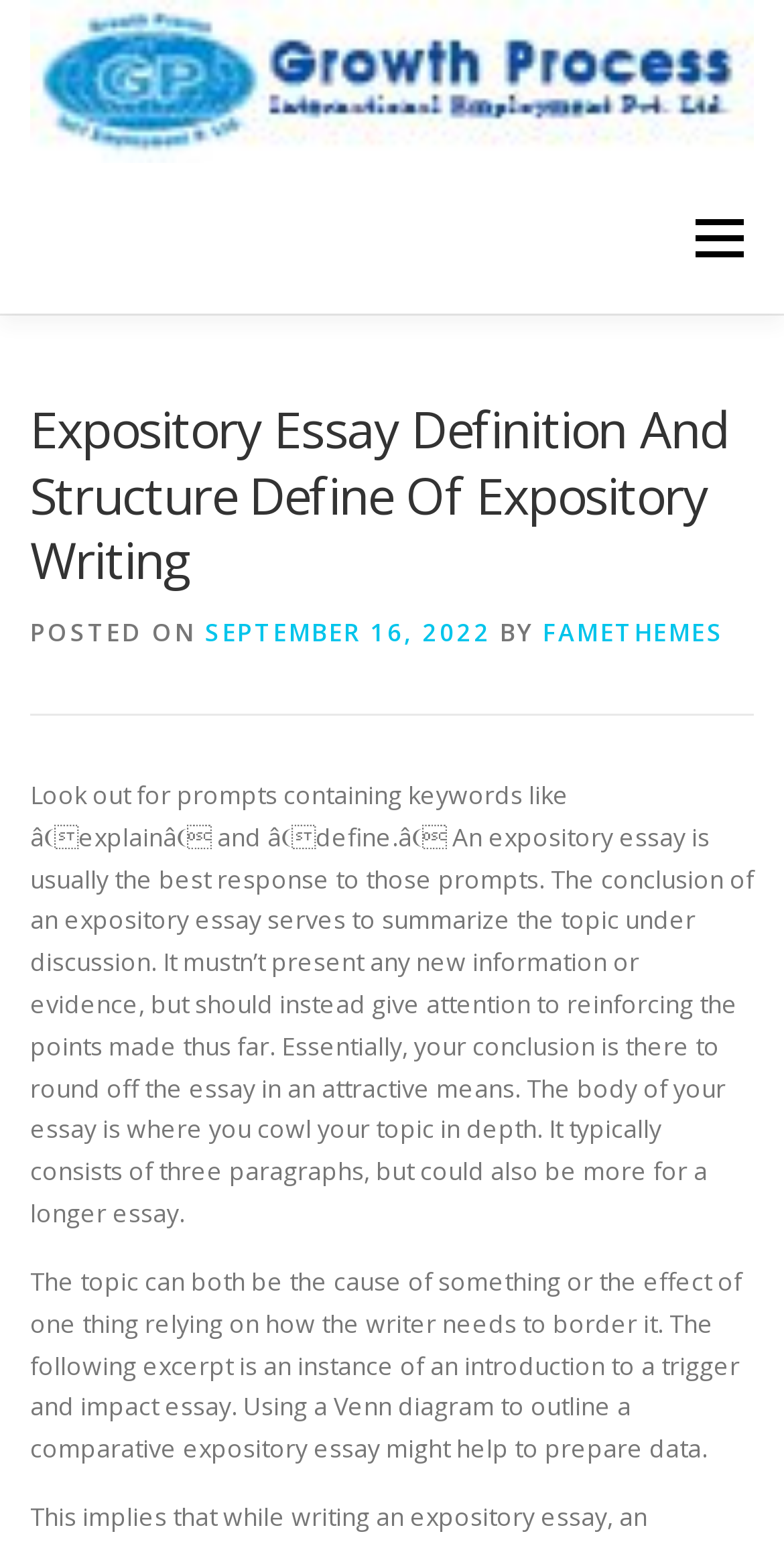Please identify the bounding box coordinates for the region that you need to click to follow this instruction: "Click on the HOME link".

[0.038, 0.203, 0.231, 0.3]